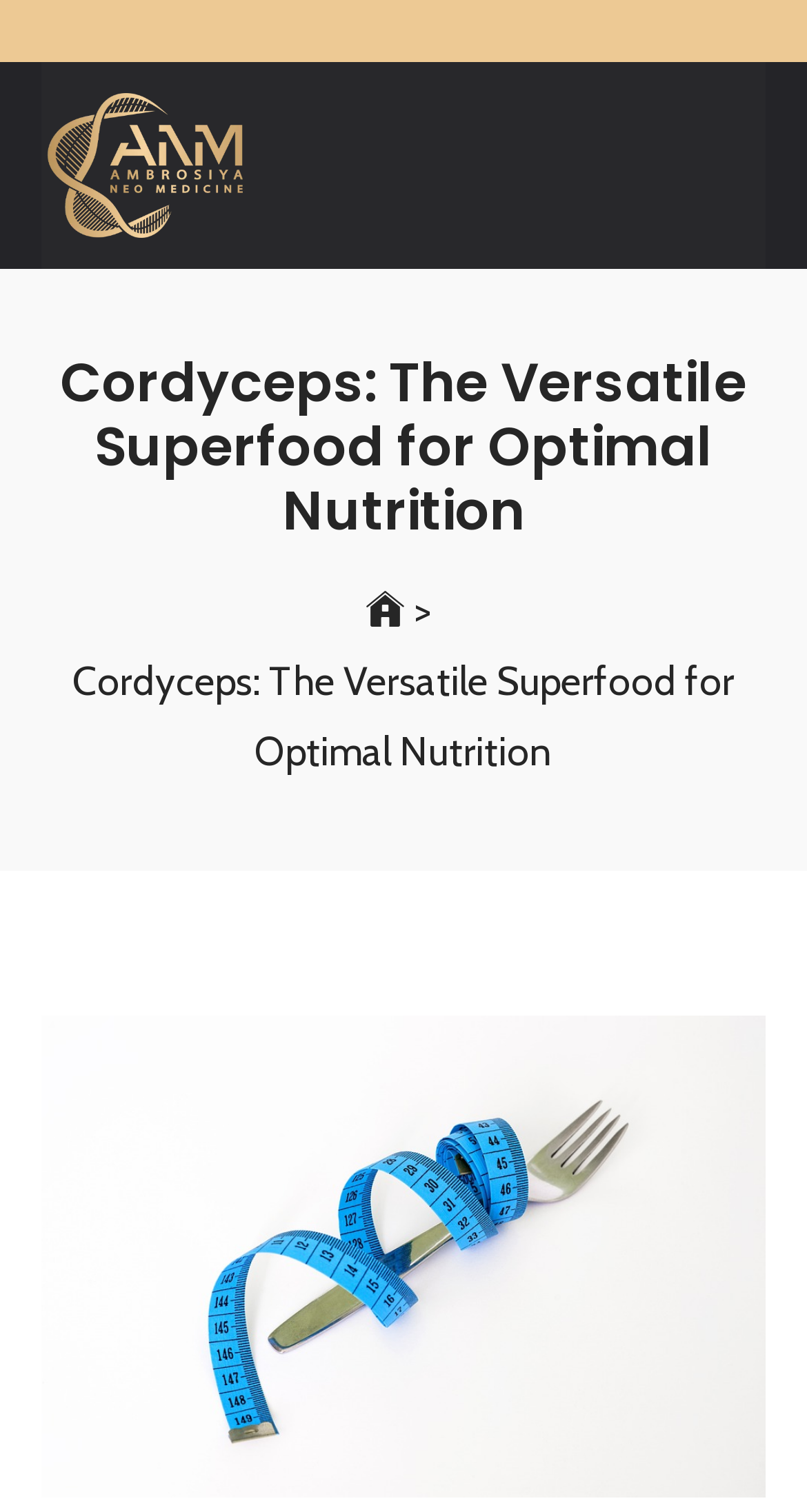What is the name of the company?
Provide a well-explained and detailed answer to the question.

The company name can be found in the top-left corner of the webpage, where it is written as 'Ambrosiya Neo Medicine' and also has an image with the same name.